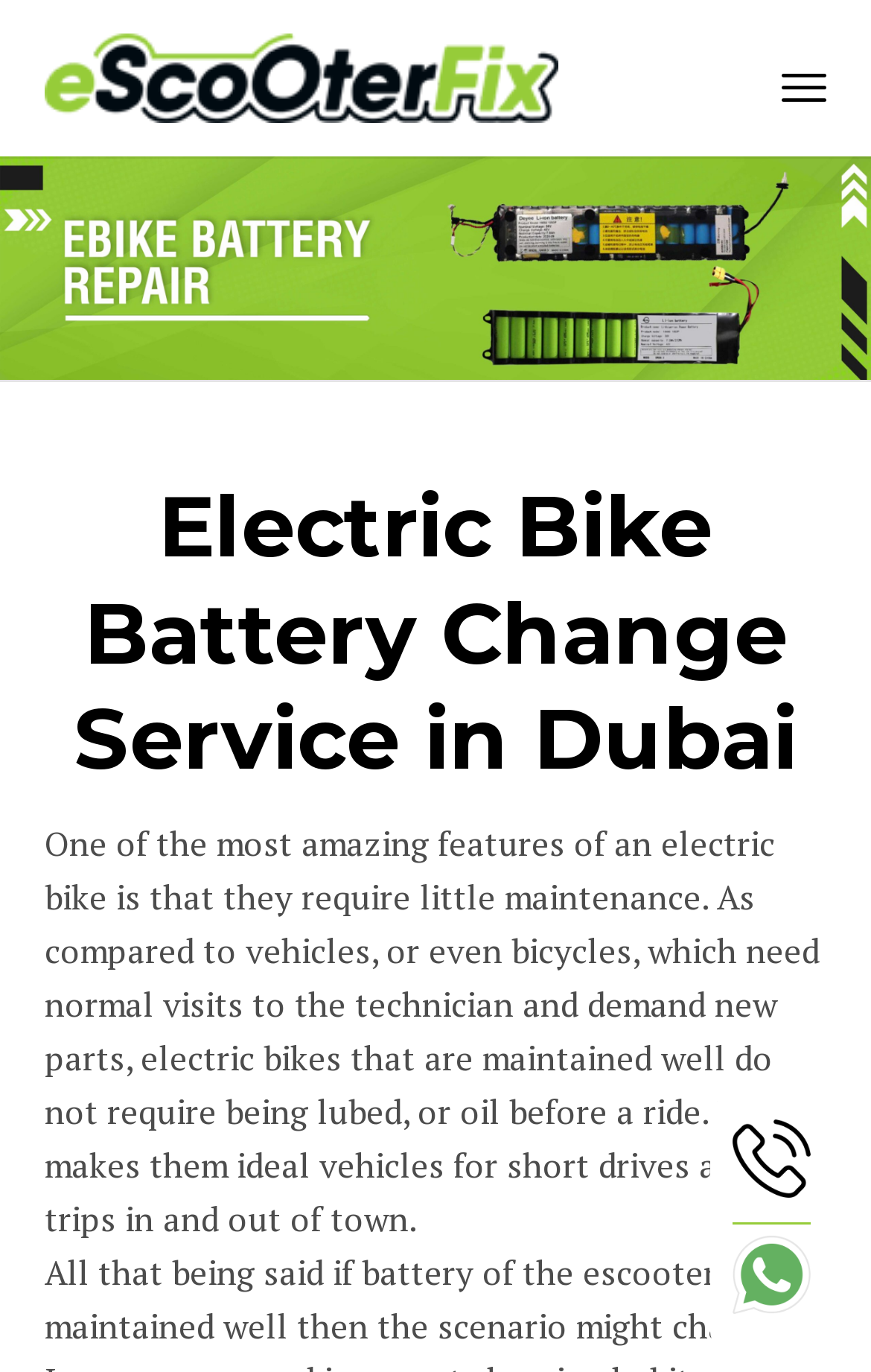What is the benefit of electric bikes mentioned on this webpage?
Look at the image and construct a detailed response to the question.

According to the webpage content, one of the amazing features of electric bikes is that they require little maintenance, which makes them ideal vehicles for short drives and trips.